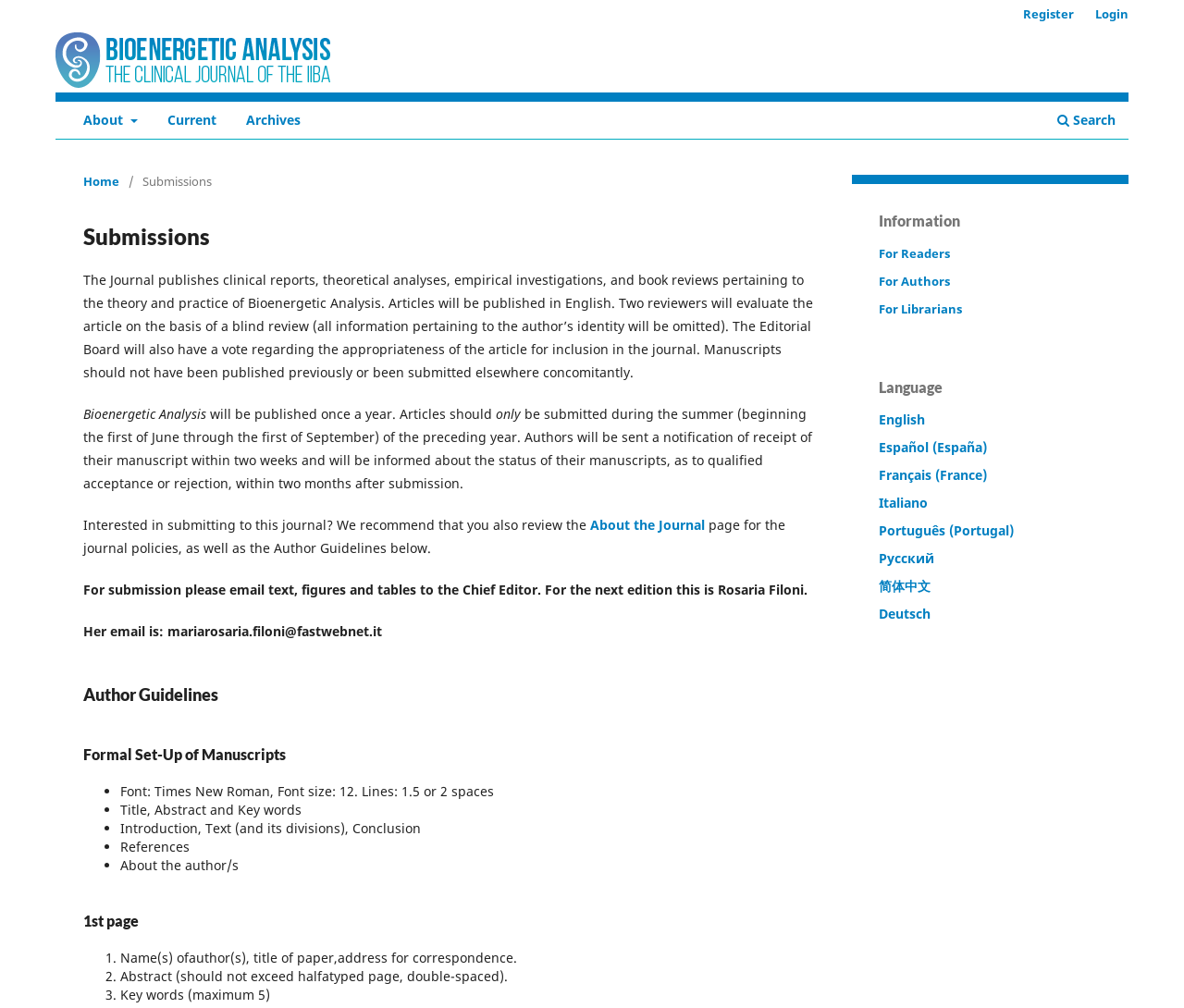What is the purpose of this webpage?
Refer to the image and provide a detailed answer to the question.

Based on the content of the webpage, it appears to provide guidelines and instructions for authors who wish to submit their work to a journal or publication. The webpage outlines the types of articles that can be submitted, the review process, and the formatting requirements for manuscripts.